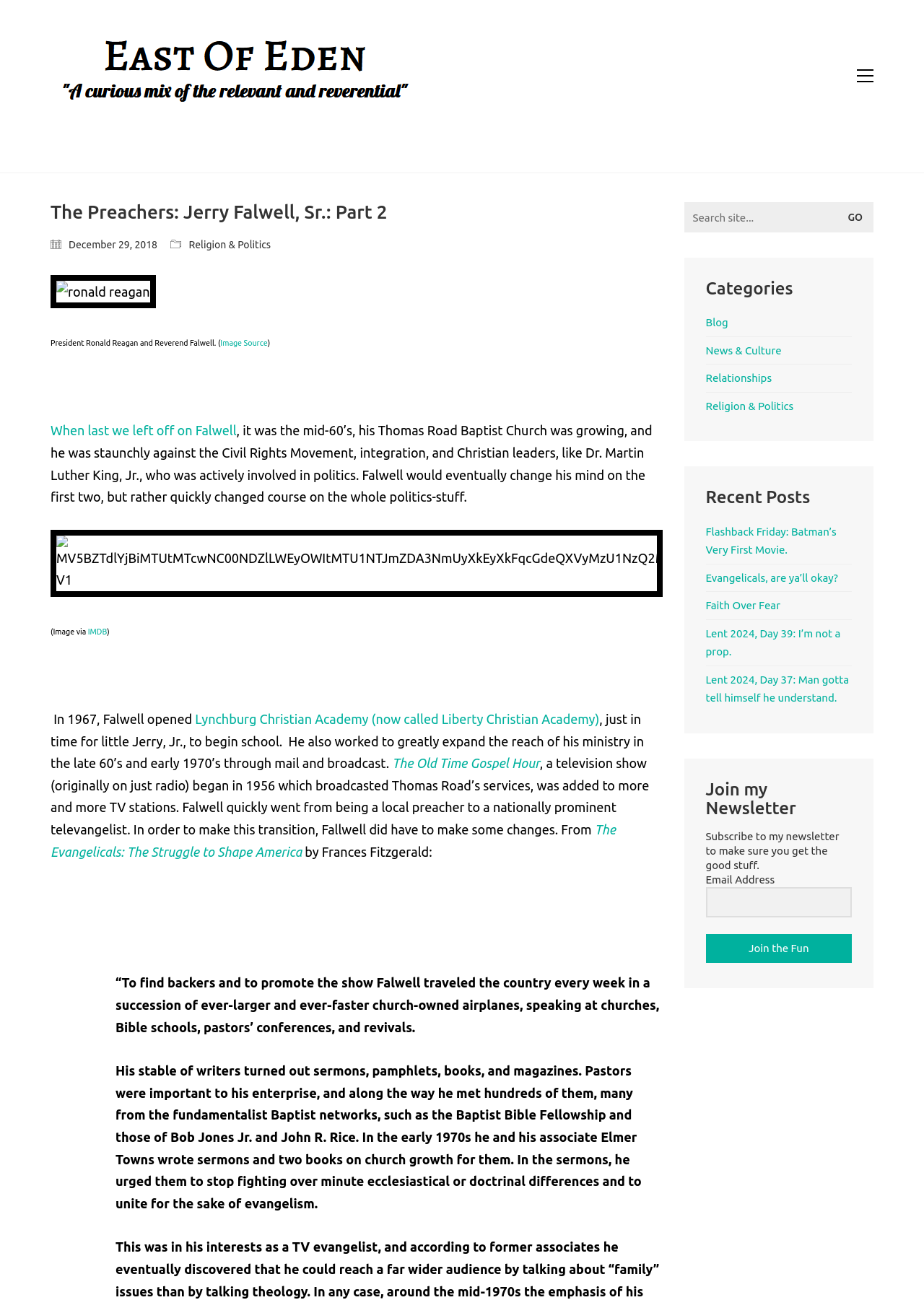Create a detailed summary of the webpage's content and design.

This webpage is about the life and ministry of Jerry Falwell, Sr., an American pastor and televangelist. At the top of the page, there is a heading that reads "The Preachers: Jerry Falwell, Sr.: Part 2 – East of Eden" and an image with the same title. Below the heading, there is a link to toggle navigation.

On the left side of the page, there is a section with a heading that reads "The Preachers: Jerry Falwell, Sr.: Part 2" and a subheading that reads "December 29, 2018". Below this, there is a link to "Religion & Politics" and an image of President Ronald Reagan and Reverend Falwell. The image is accompanied by a caption that reads "President Ronald Reagan and Reverend Falwell. (Image Source)".

The main content of the page is a long article about Jerry Falwell's life and ministry. The article is divided into several paragraphs, with images and links scattered throughout. The text describes Falwell's early life, his ministry, and his rise to prominence as a televangelist. There are also quotes from books and sermons, as well as descriptions of his relationships with other pastors and leaders.

On the right side of the page, there is a section with several links to categories, including "Blog", "News & Culture", "Relationships", and "Religion & Politics". Below this, there is a section with links to recent posts, including "Flashback Friday: Batman’s Very First Movie", "Evangelicals, are ya’ll okay?", and others. Further down, there is a section with a heading that reads "Join my Newsletter" and a form to subscribe to the newsletter.

At the very bottom of the page, there is a complementary section with a search bar and a button that reads "Go".